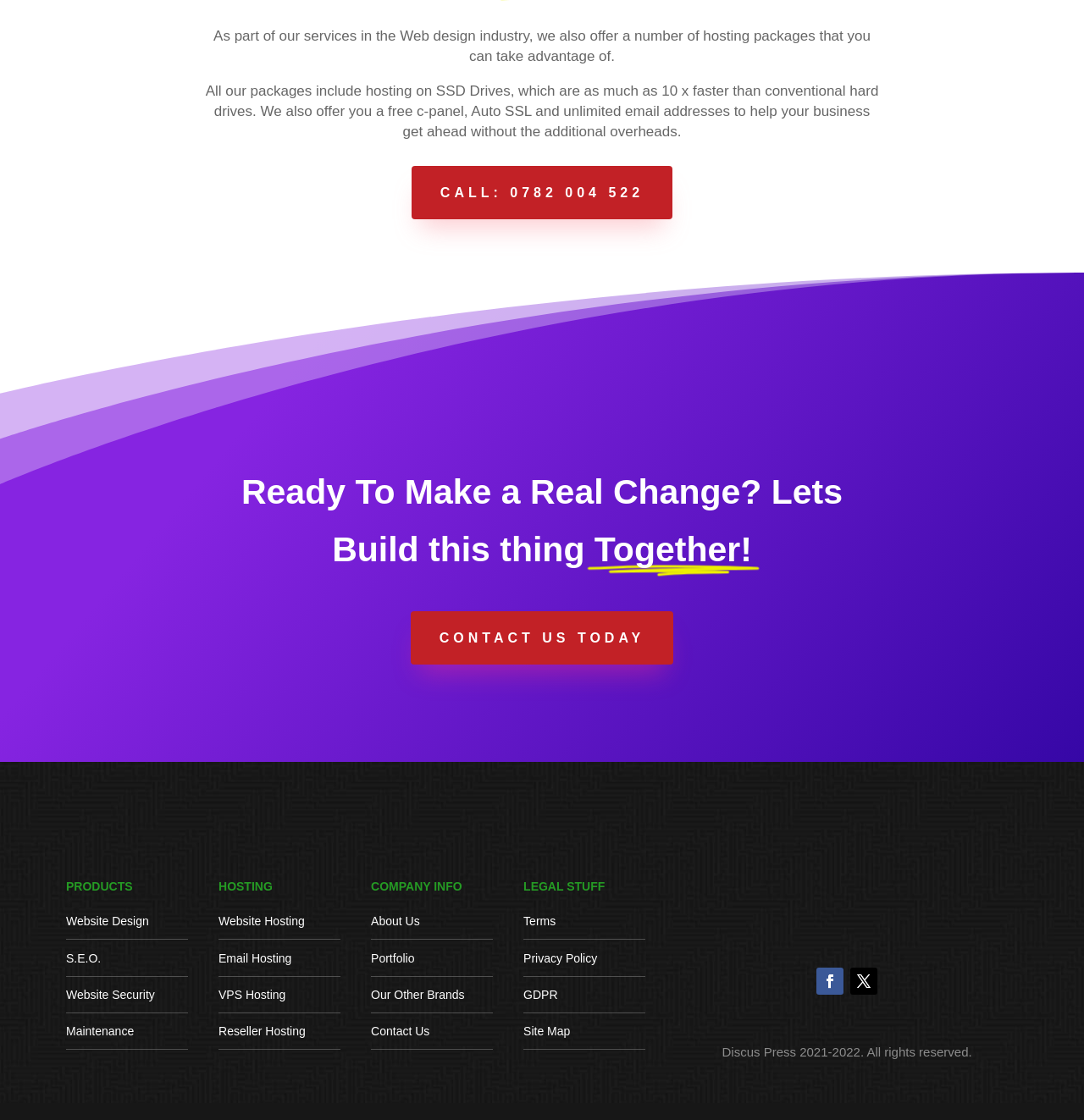Examine the screenshot and answer the question in as much detail as possible: What type of drives are used for hosting?

According to the StaticText element with the text 'All our packages include hosting on SSD Drives, which are as much as 10 x faster than conventional hard drives.', the type of drives used for hosting are SSD Drives.